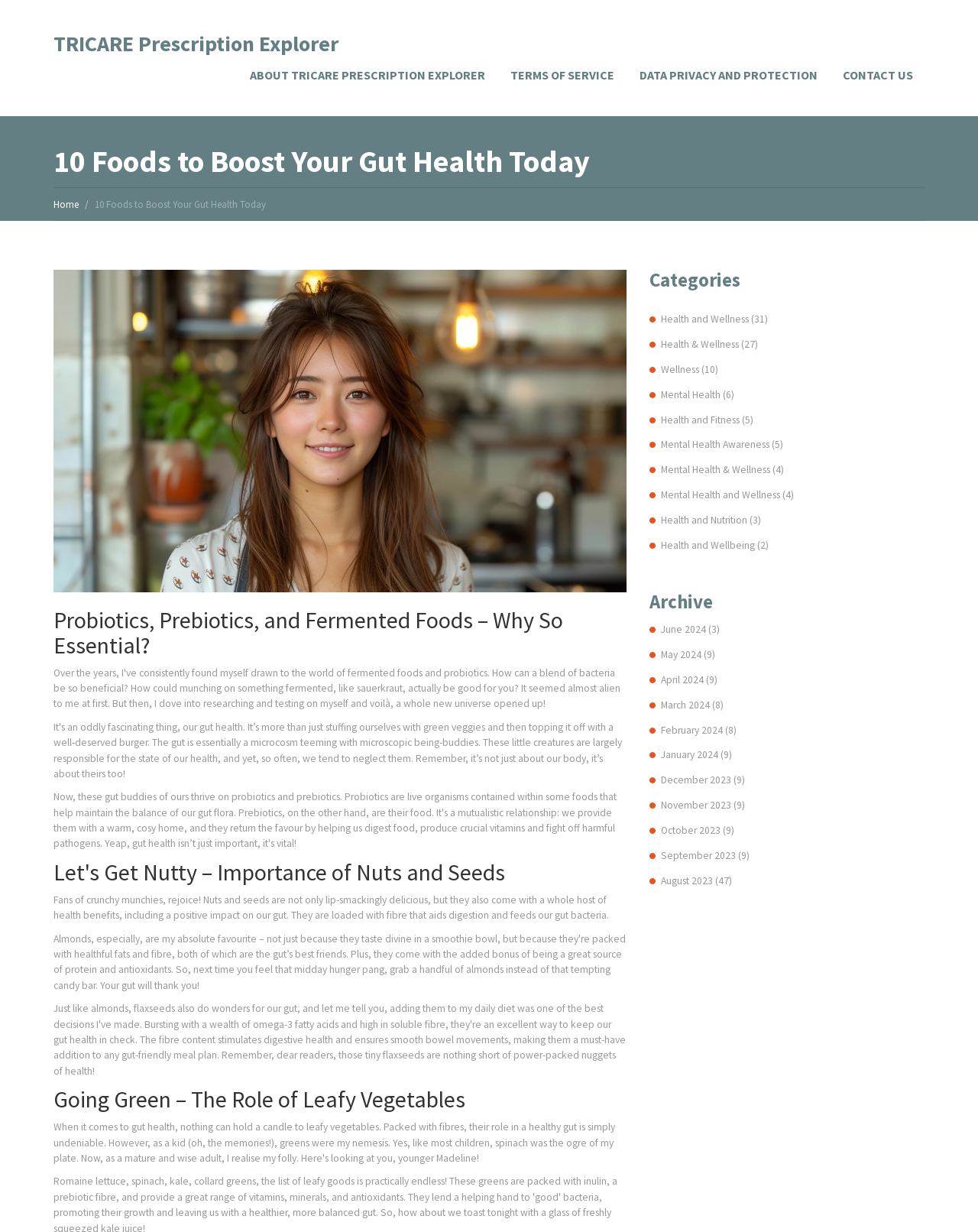Locate the bounding box coordinates of the element's region that should be clicked to carry out the following instruction: "View the 'Archive' section". The coordinates need to be four float numbers between 0 and 1, i.e., [left, top, right, bottom].

[0.664, 0.479, 0.945, 0.496]